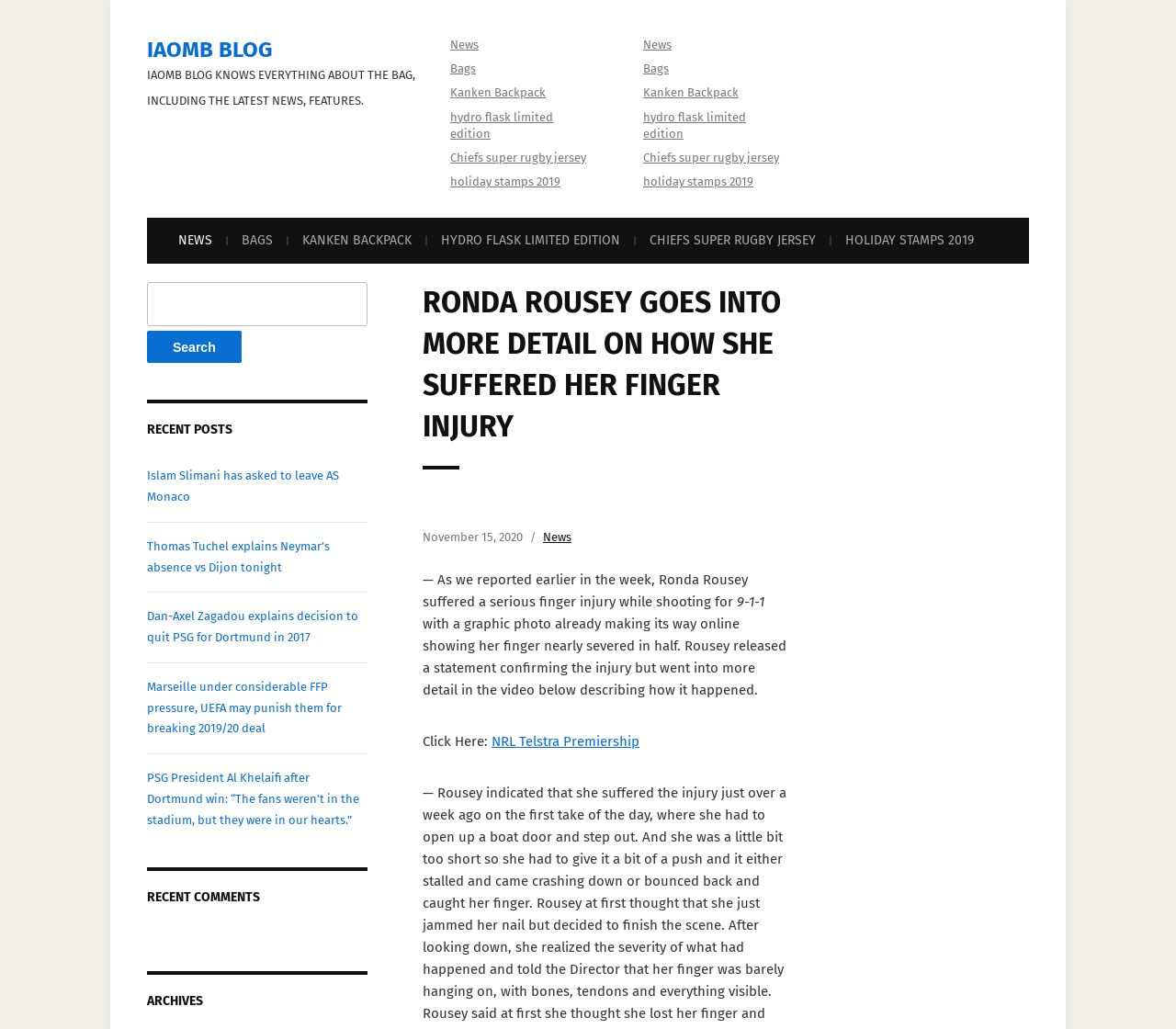Could you specify the bounding box coordinates for the clickable section to complete the following instruction: "Search for something"?

[0.125, 0.274, 0.312, 0.353]